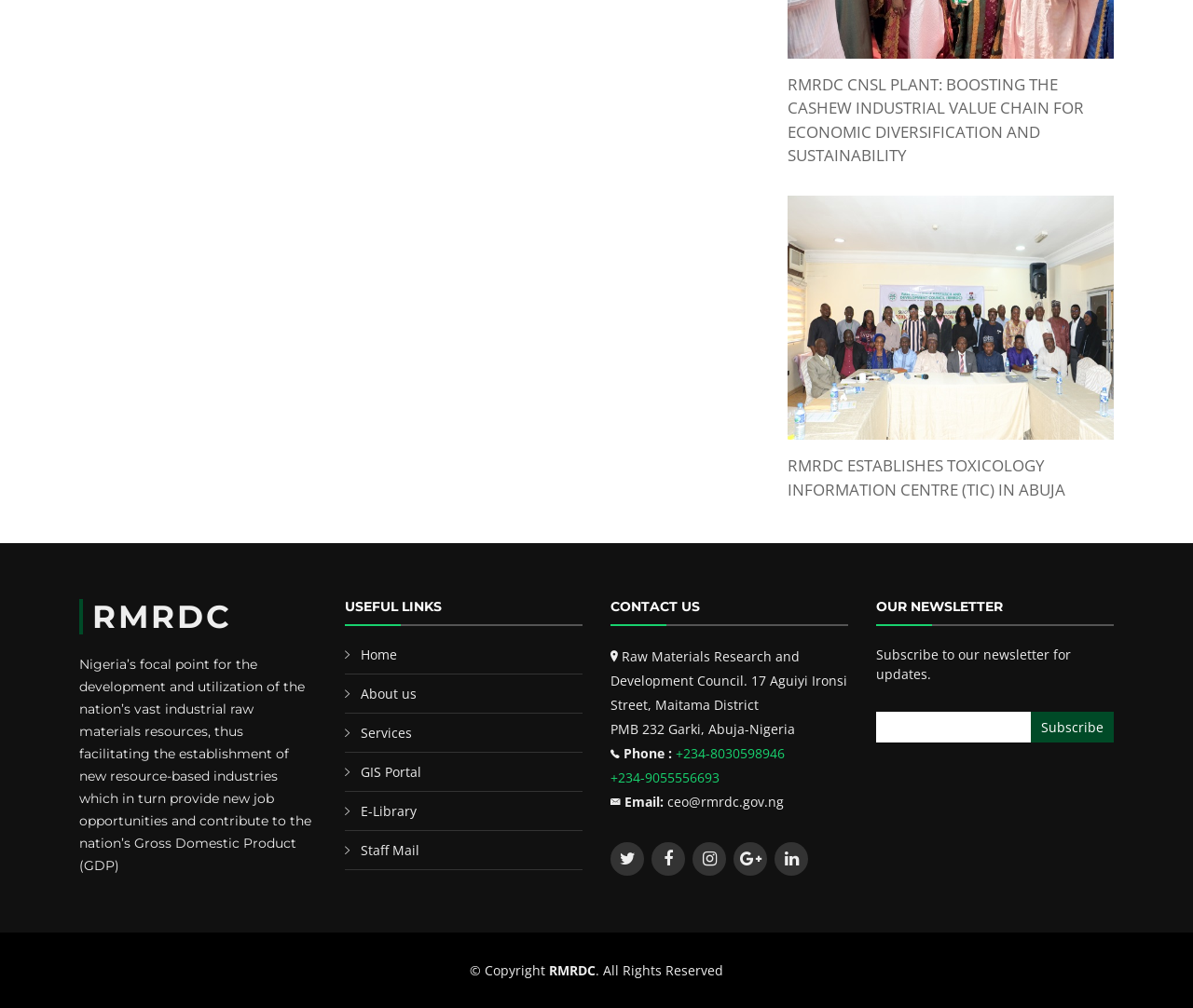Can you find the bounding box coordinates of the area I should click to execute the following instruction: "Subscribe to the newsletter"?

[0.864, 0.706, 0.934, 0.737]